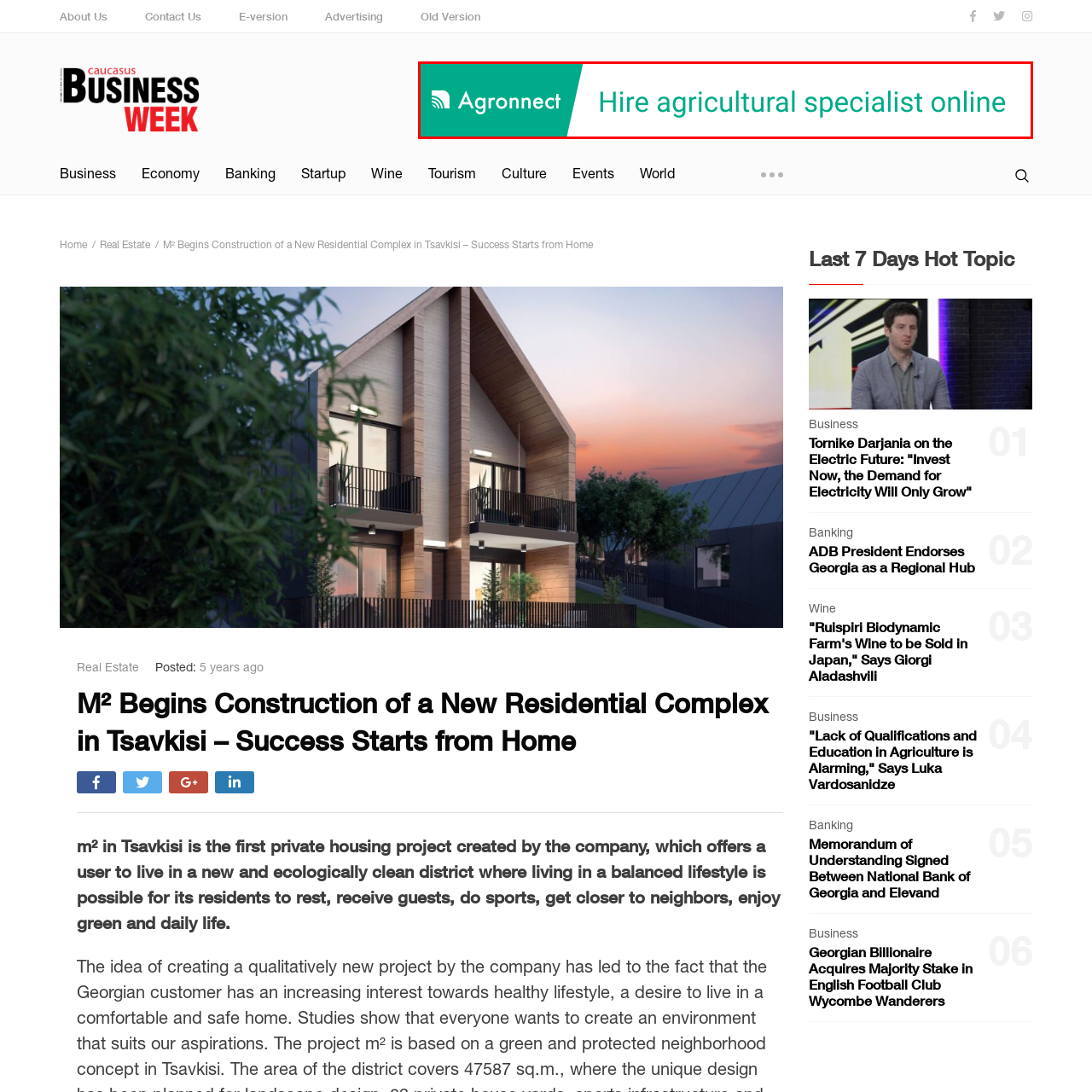Examine the contents within the red bounding box and respond with a single word or phrase: What is the design style of the Agronnect logo?

Modern